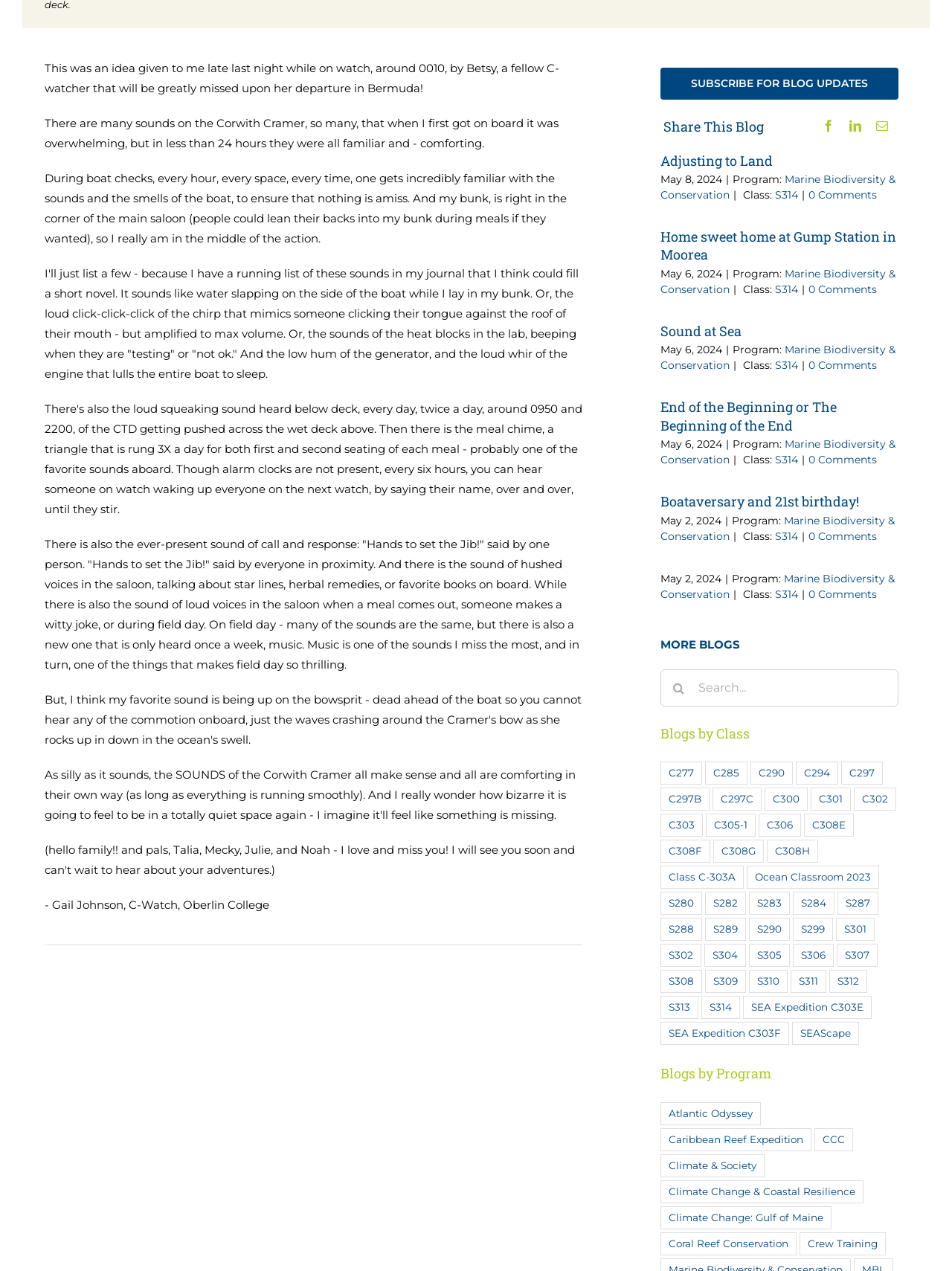Please provide a brief answer to the question using only one word or phrase: 
What is the class of the blog posts?

S314